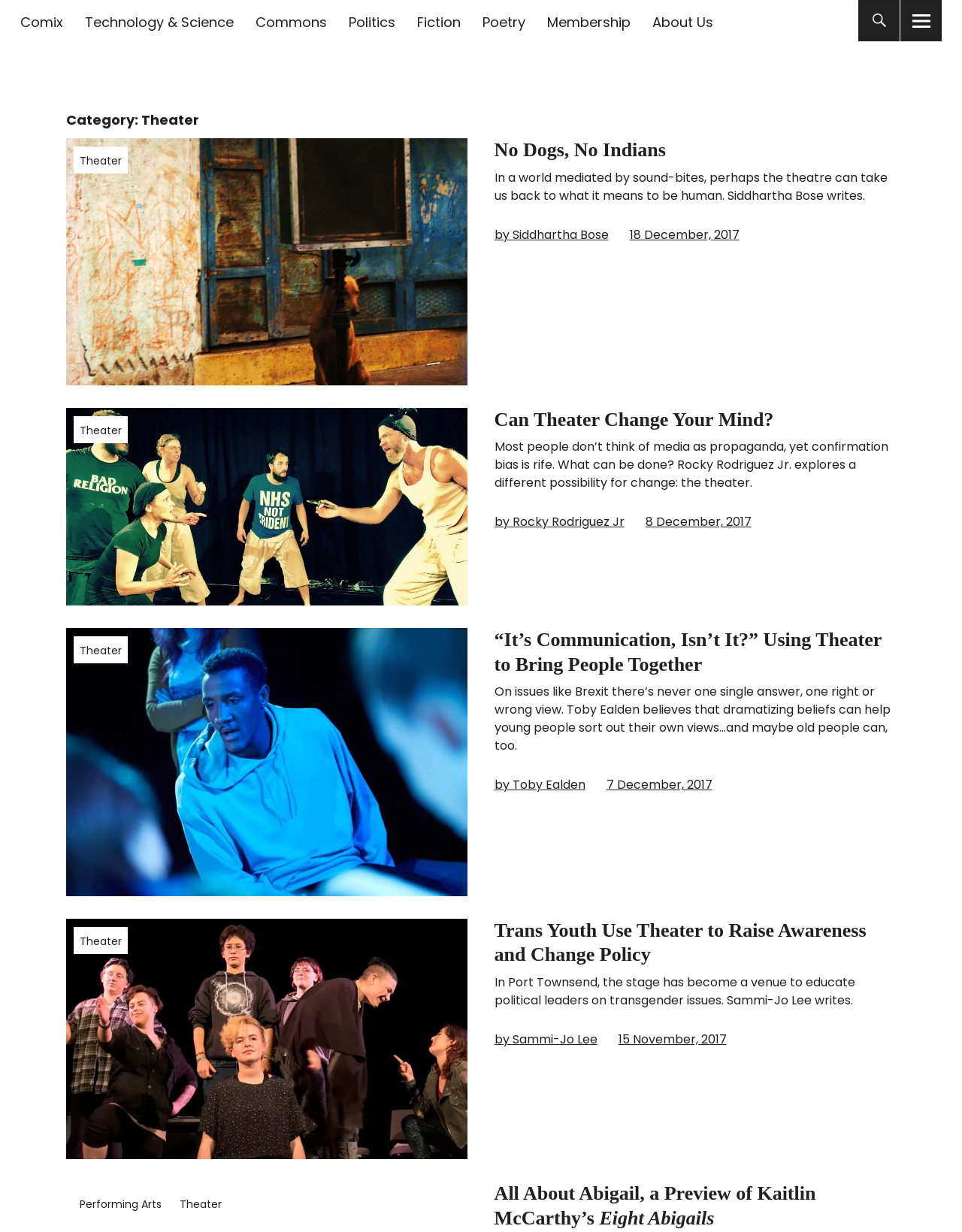Given the description: "Can Theater Change Your Mind?", determine the bounding box coordinates of the UI element. The coordinates should be formatted as four float numbers between 0 and 1, [left, top, right, bottom].

[0.514, 0.332, 0.804, 0.349]